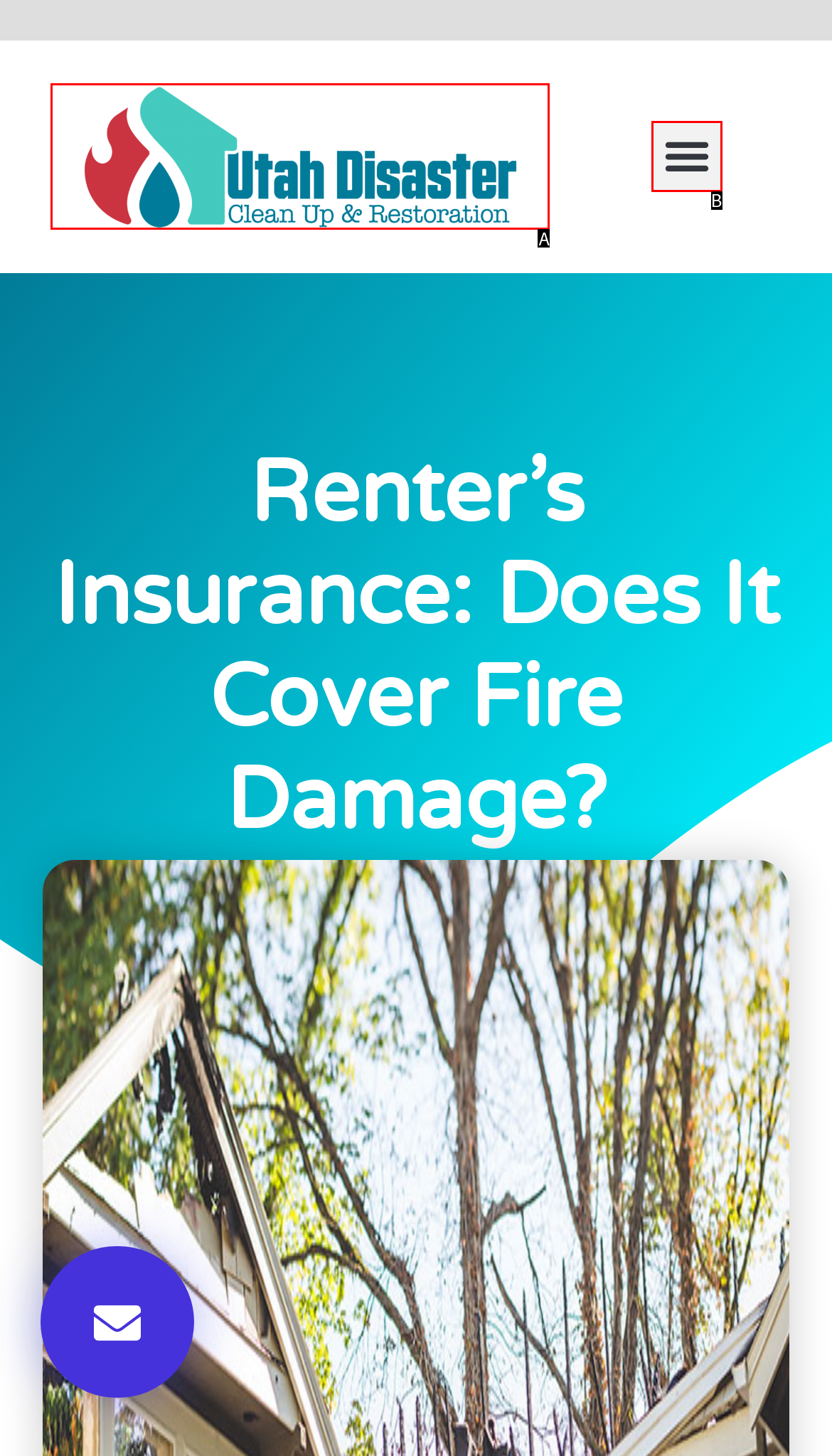Based on the description: Menu, find the HTML element that matches it. Provide your answer as the letter of the chosen option.

B